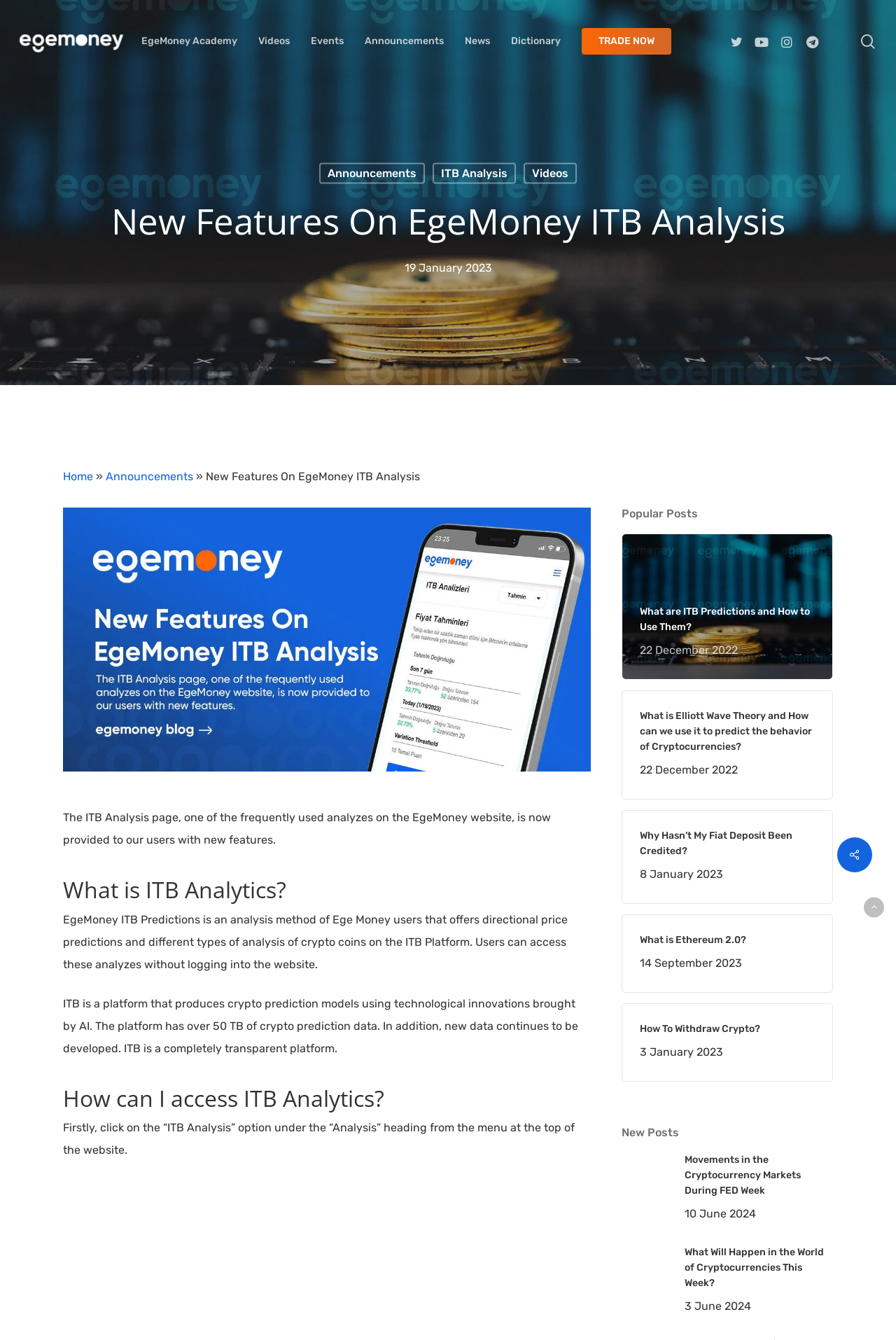Using details from the image, please answer the following question comprehensively:
What type of analysis is provided on the ITB Platform?

I found the answer by reading the text under the heading 'What is ITB Analytics?'. It states that the ITB Platform produces crypto prediction models using technological innovations brought by AI.